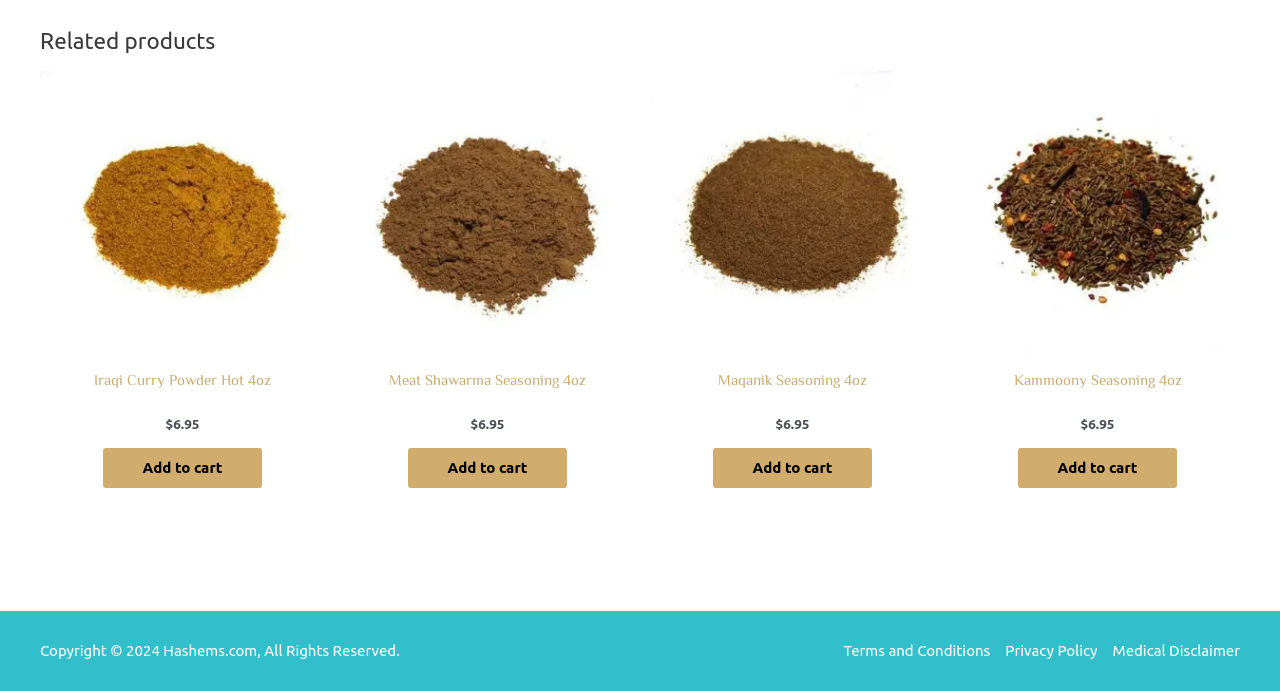Identify the bounding box coordinates of the region that needs to be clicked to carry out this instruction: "View Meat Shawarma Seasoning product details". Provide these coordinates as four float numbers ranging from 0 to 1, i.e., [left, top, right, bottom].

[0.27, 0.103, 0.492, 0.515]